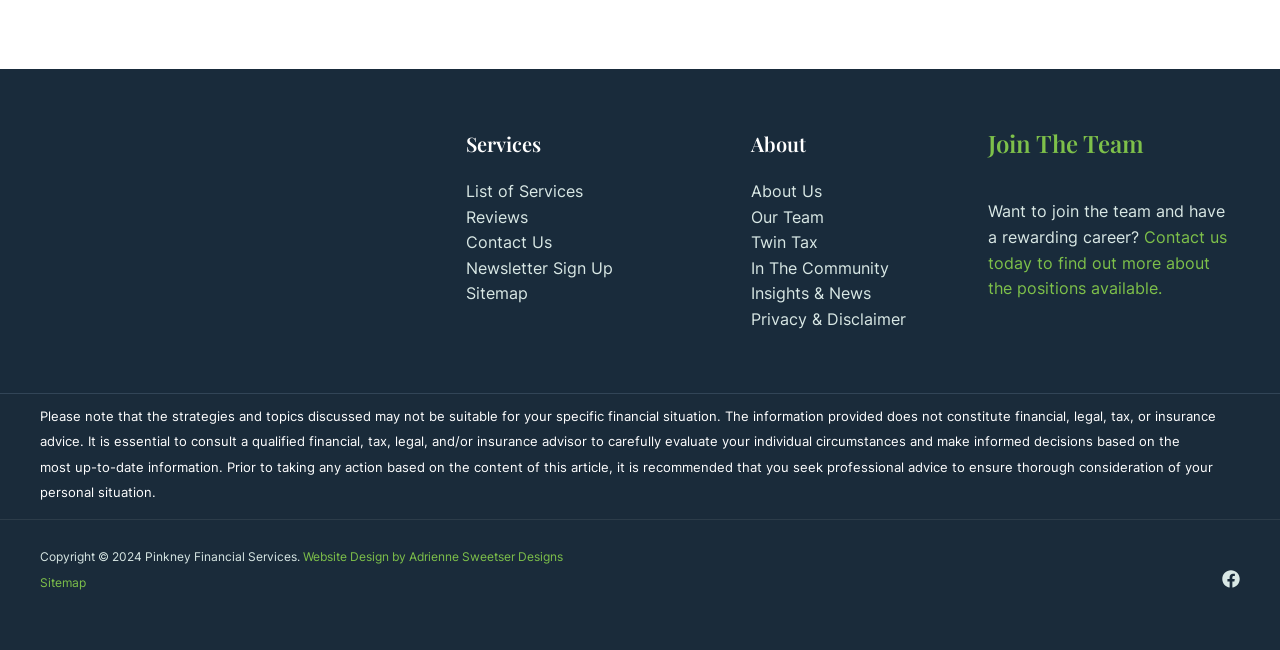Please identify the bounding box coordinates of the clickable element to fulfill the following instruction: "Read About Us". The coordinates should be four float numbers between 0 and 1, i.e., [left, top, right, bottom].

[0.587, 0.279, 0.642, 0.309]